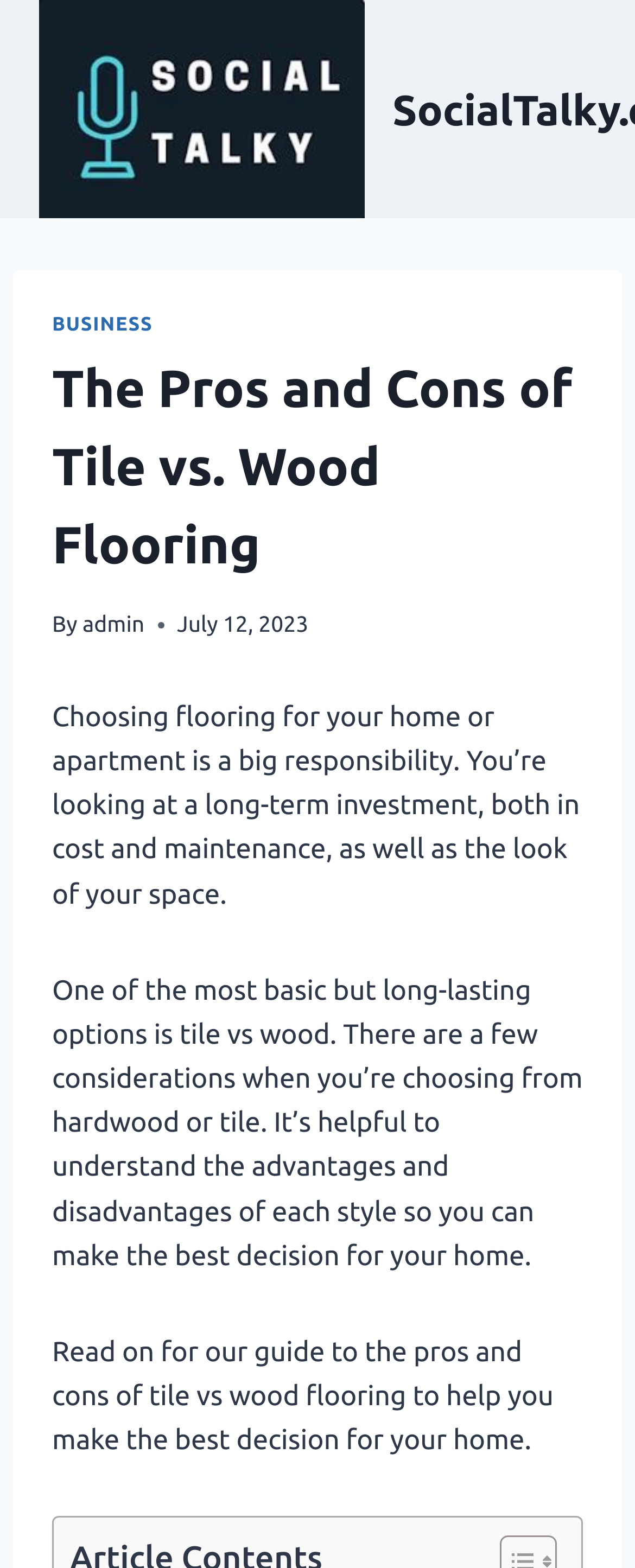When was the article published?
Please provide a single word or phrase in response based on the screenshot.

July 12, 2023